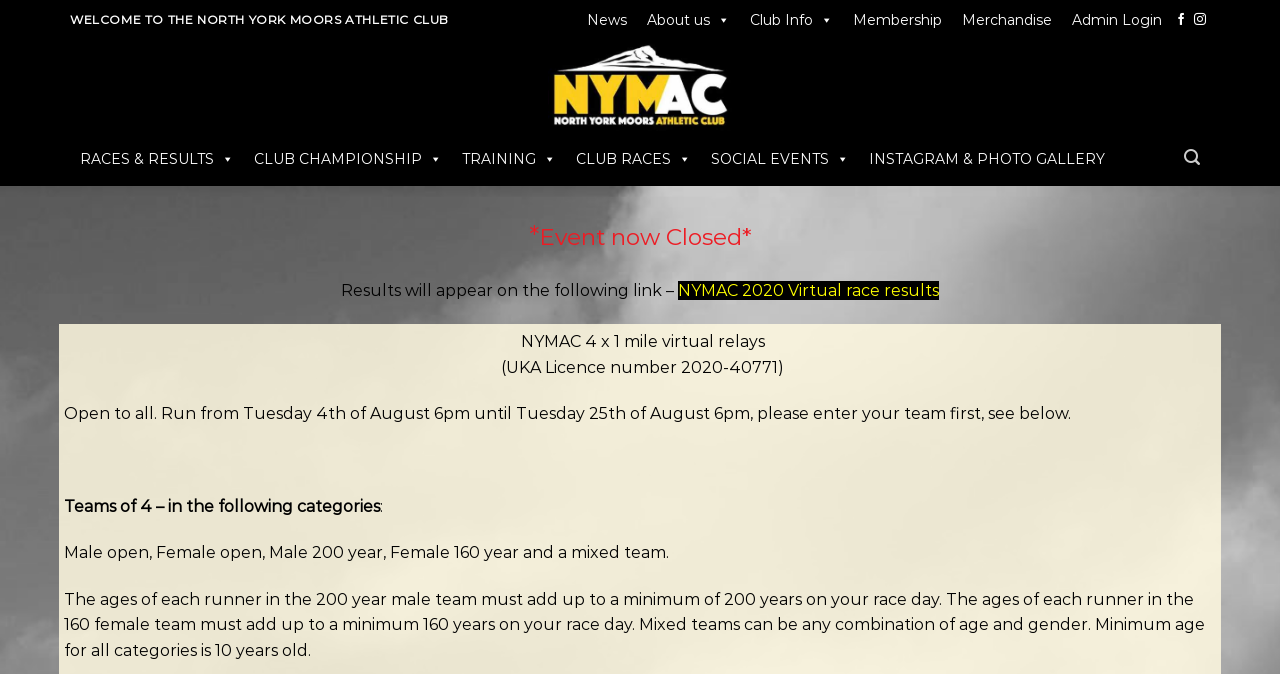Please provide the bounding box coordinate of the region that matches the element description: SOCIAL EVENTS. Coordinates should be in the format (top-left x, top-left y, bottom-right x, bottom-right y) and all values should be between 0 and 1.

[0.548, 0.205, 0.671, 0.265]